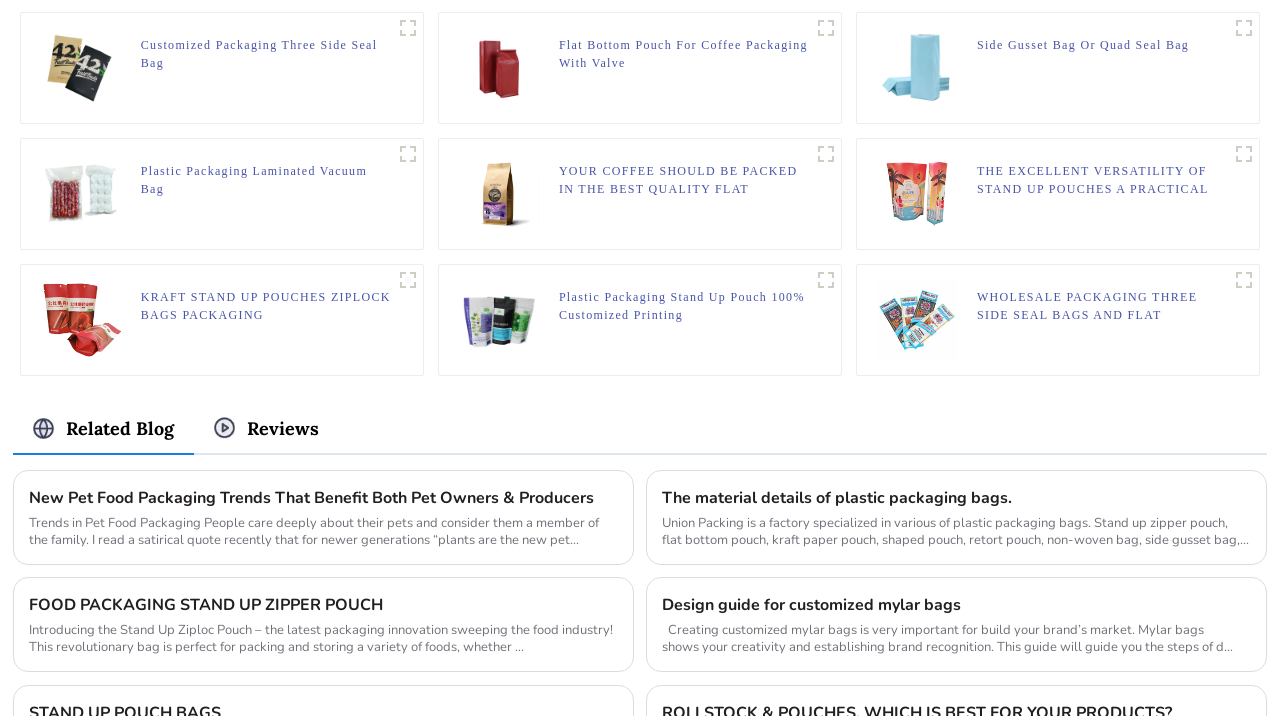Please identify the coordinates of the bounding box that should be clicked to fulfill this instruction: "Read the article 'New Pet Food Packaging Trends That Benefit Both Pet Owners & Producers'".

[0.022, 0.678, 0.483, 0.712]